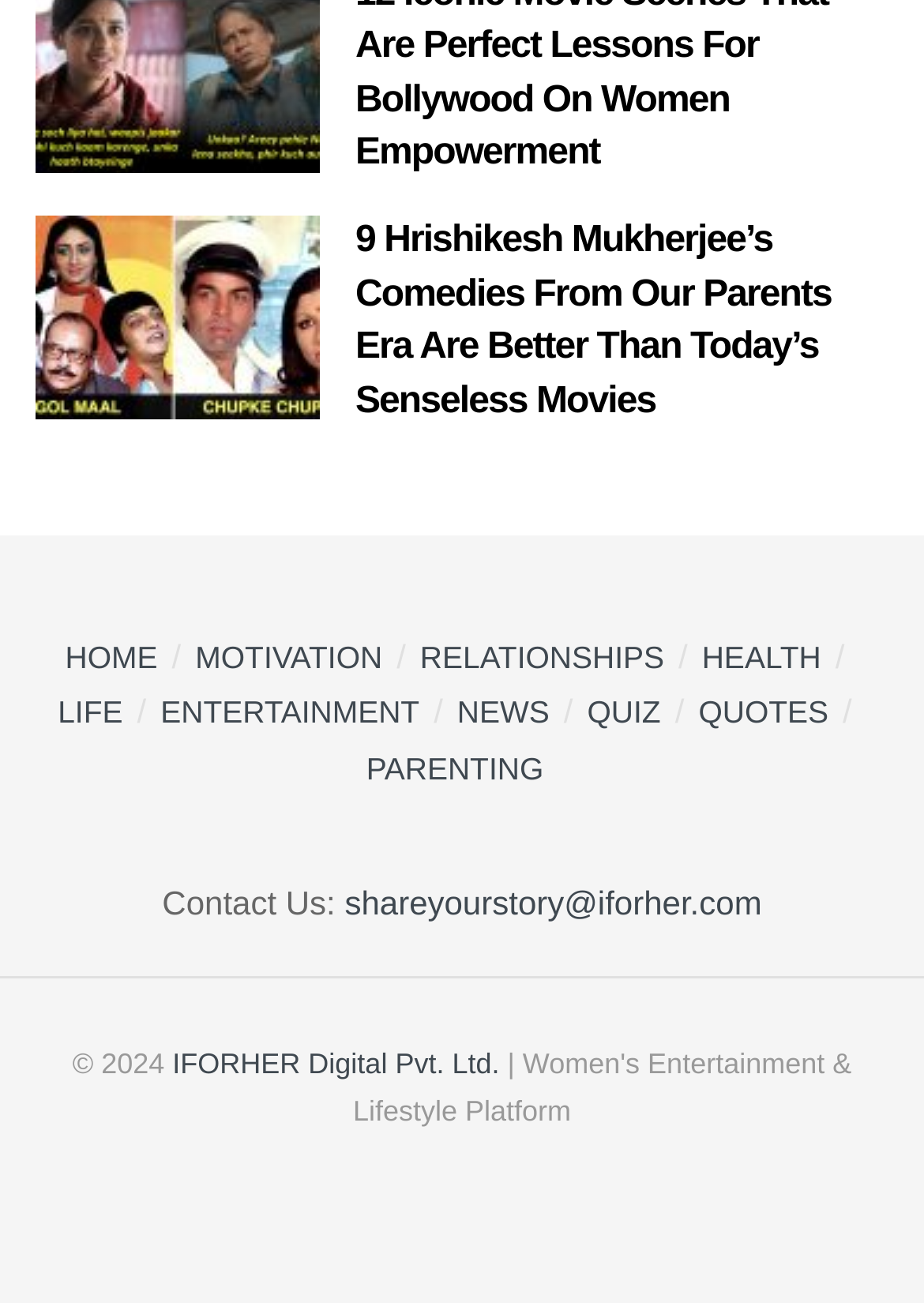Please answer the following question using a single word or phrase: 
What is the year of copyright?

2024